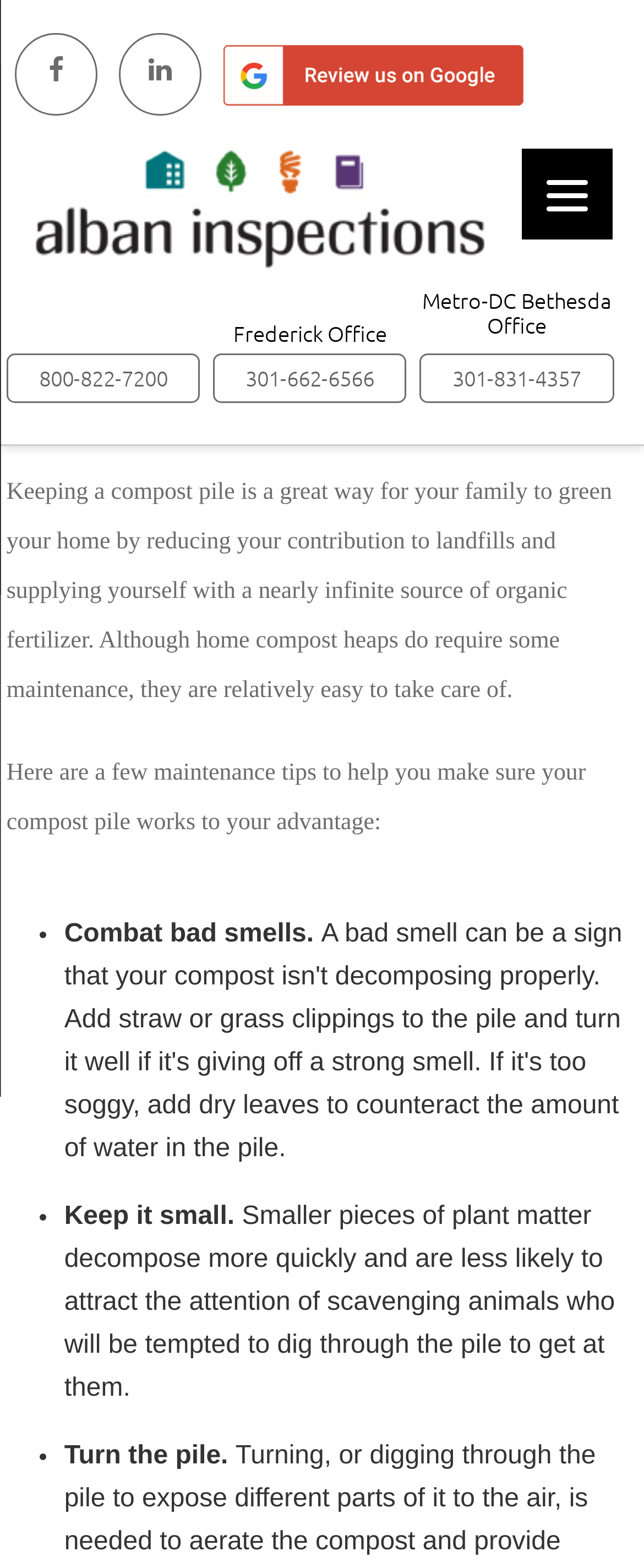Could you determine the bounding box coordinates of the clickable element to complete the instruction: "Click the menu button"? Provide the coordinates as four float numbers between 0 and 1, i.e., [left, top, right, bottom].

[0.809, 0.095, 0.95, 0.153]